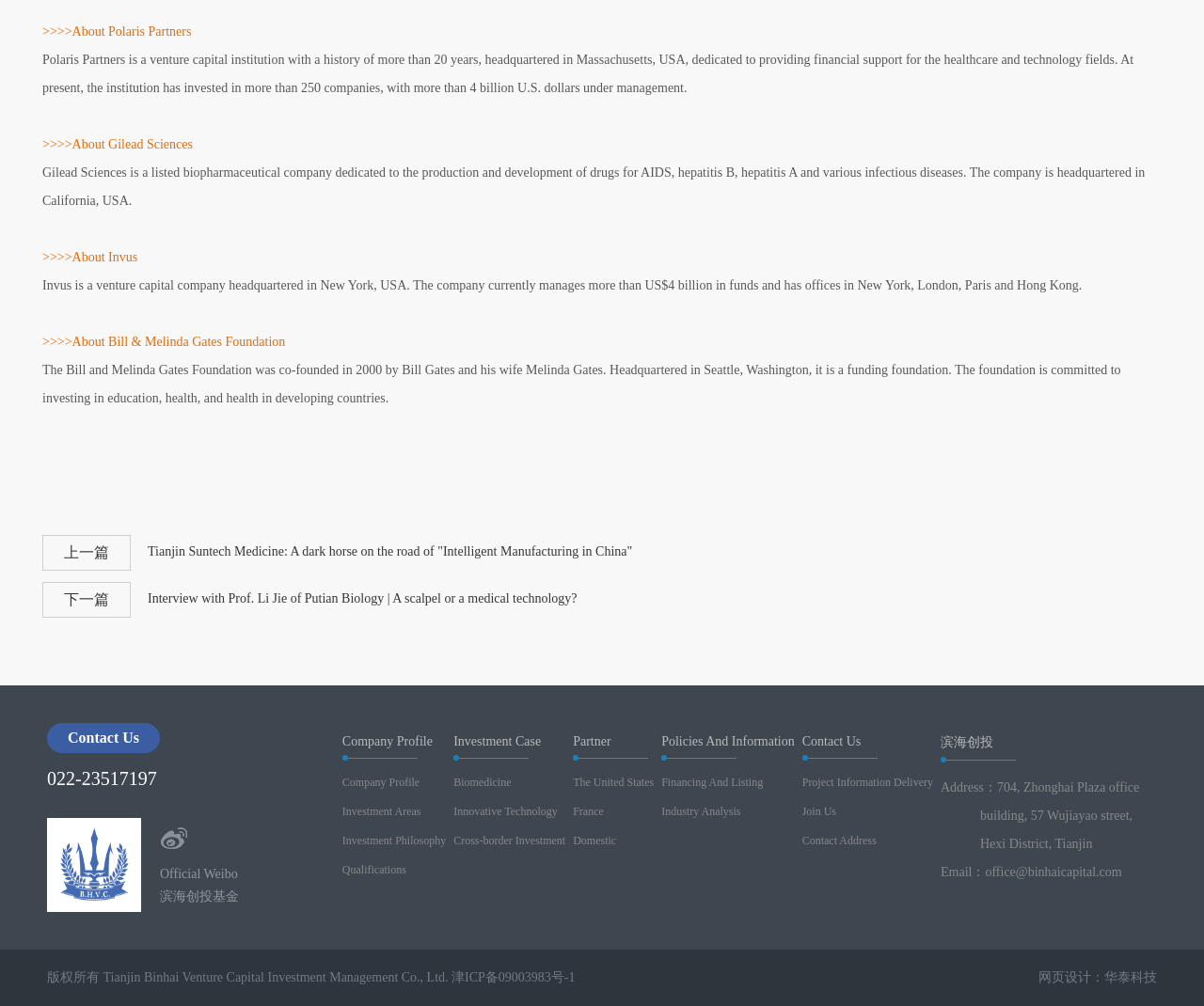Please determine the bounding box coordinates of the element's region to click in order to carry out the following instruction: "Click the 'Company Profile' link". The coordinates should be four float numbers between 0 and 1, i.e., [left, top, right, bottom].

[0.284, 0.73, 0.359, 0.744]